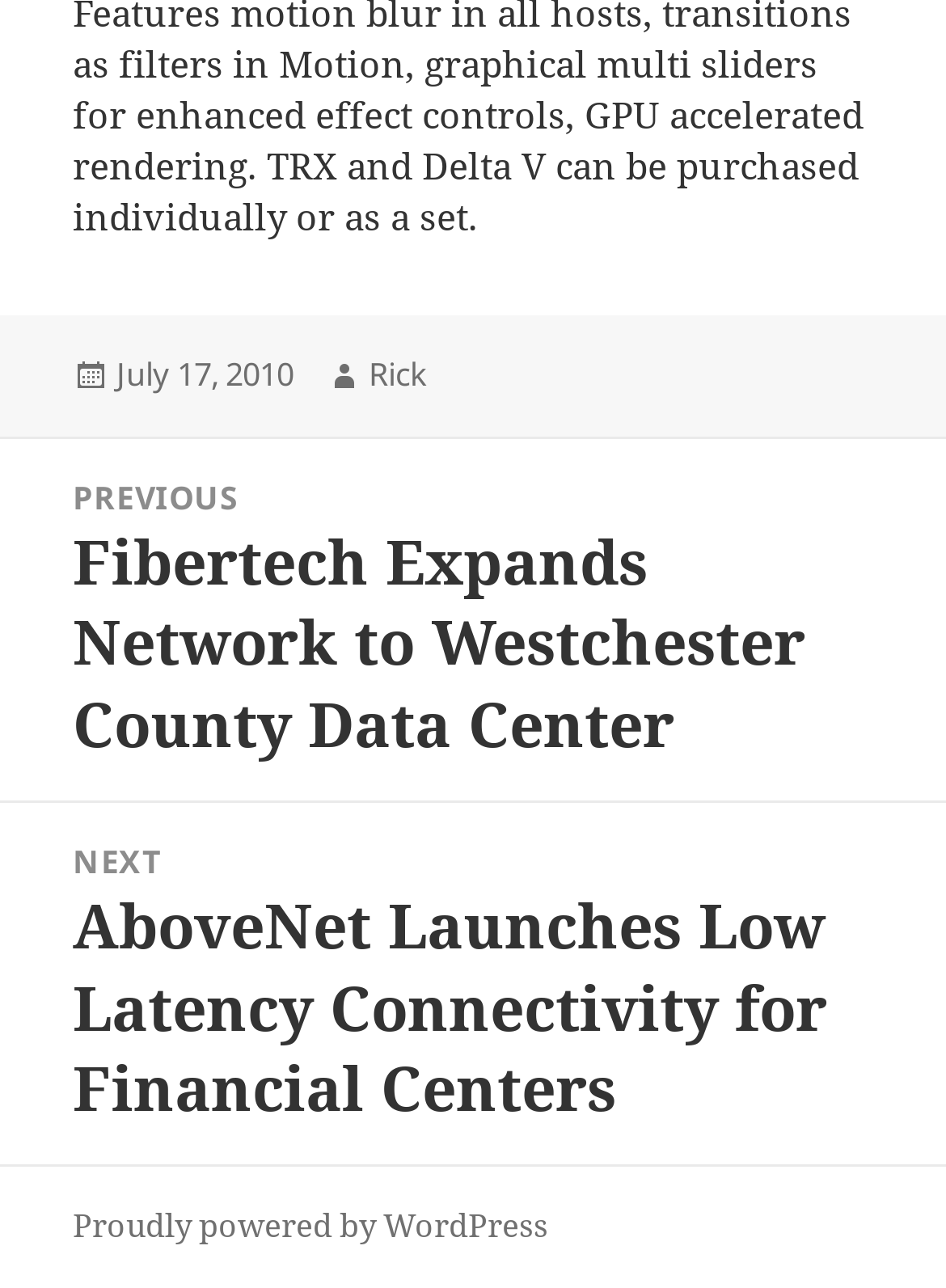What is the previous post about?
From the details in the image, provide a complete and detailed answer to the question.

I found the title of the previous post by looking at the navigation section of the webpage, where it lists the previous and next posts, and the previous post is titled 'Fibertech Expands Network to Westchester County Data Center'.